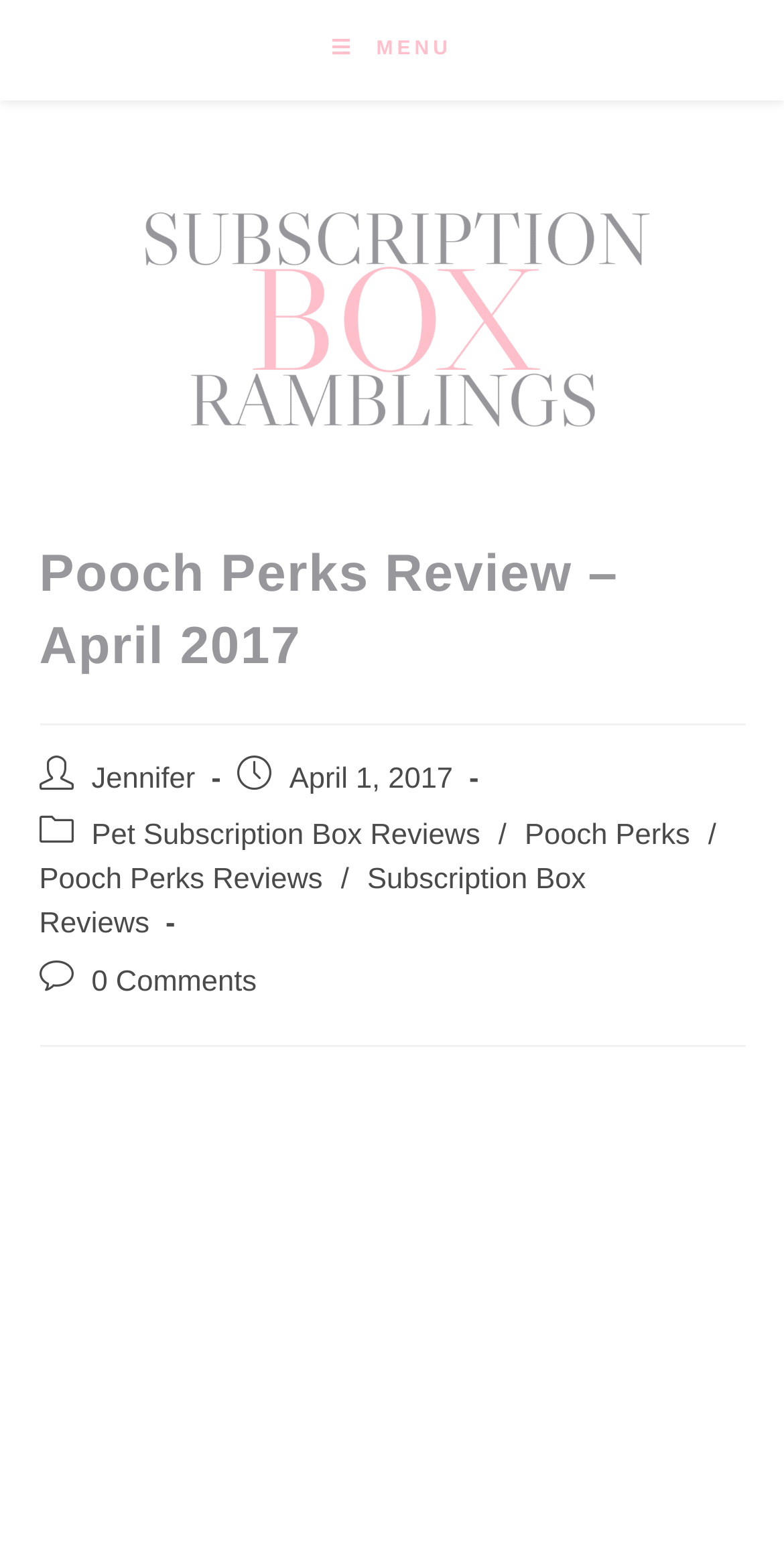What is the category of this review?
Based on the image, respond with a single word or phrase.

Pet Subscription Box Reviews